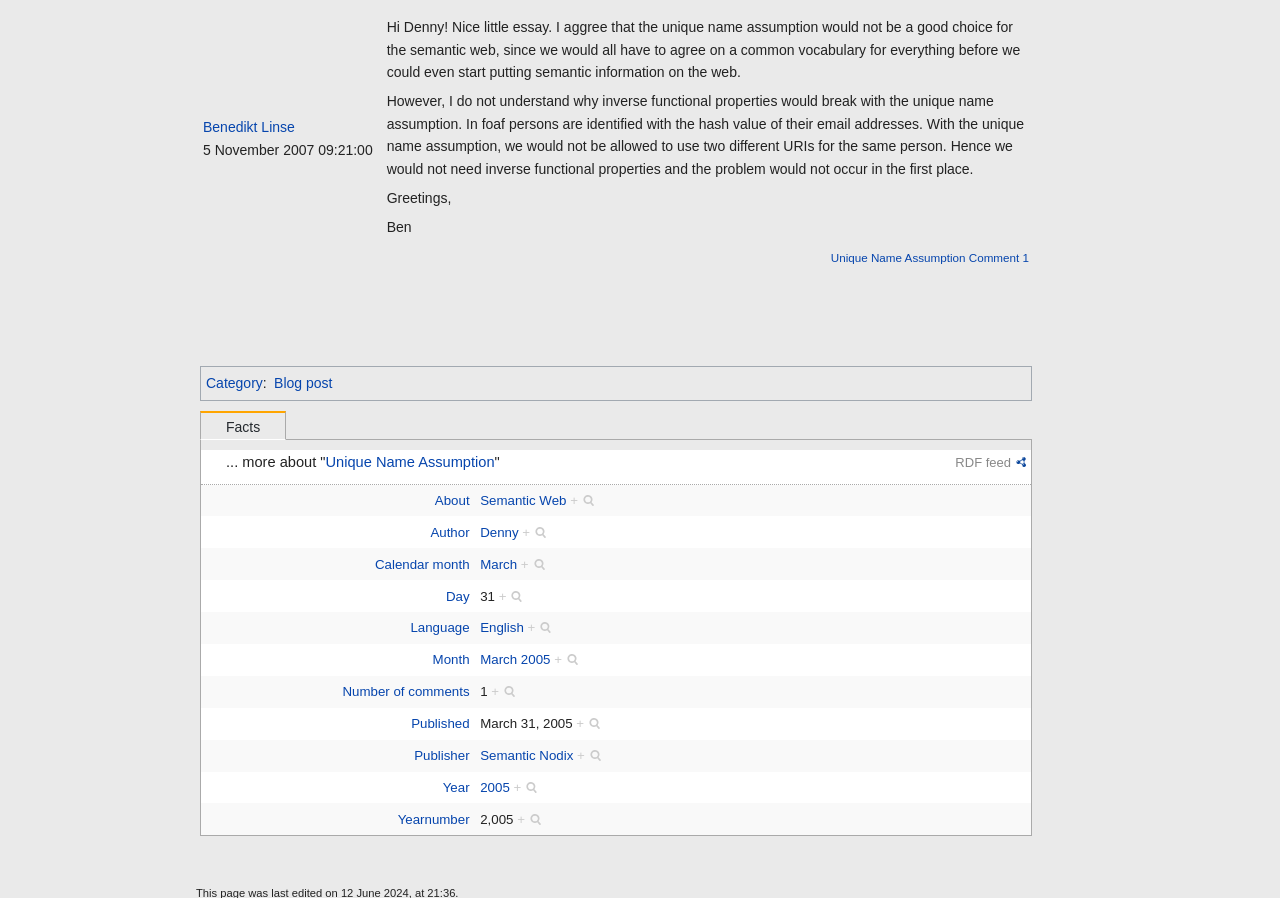Pinpoint the bounding box coordinates of the area that must be clicked to complete this instruction: "Learn about the unique name assumption".

[0.254, 0.506, 0.386, 0.524]